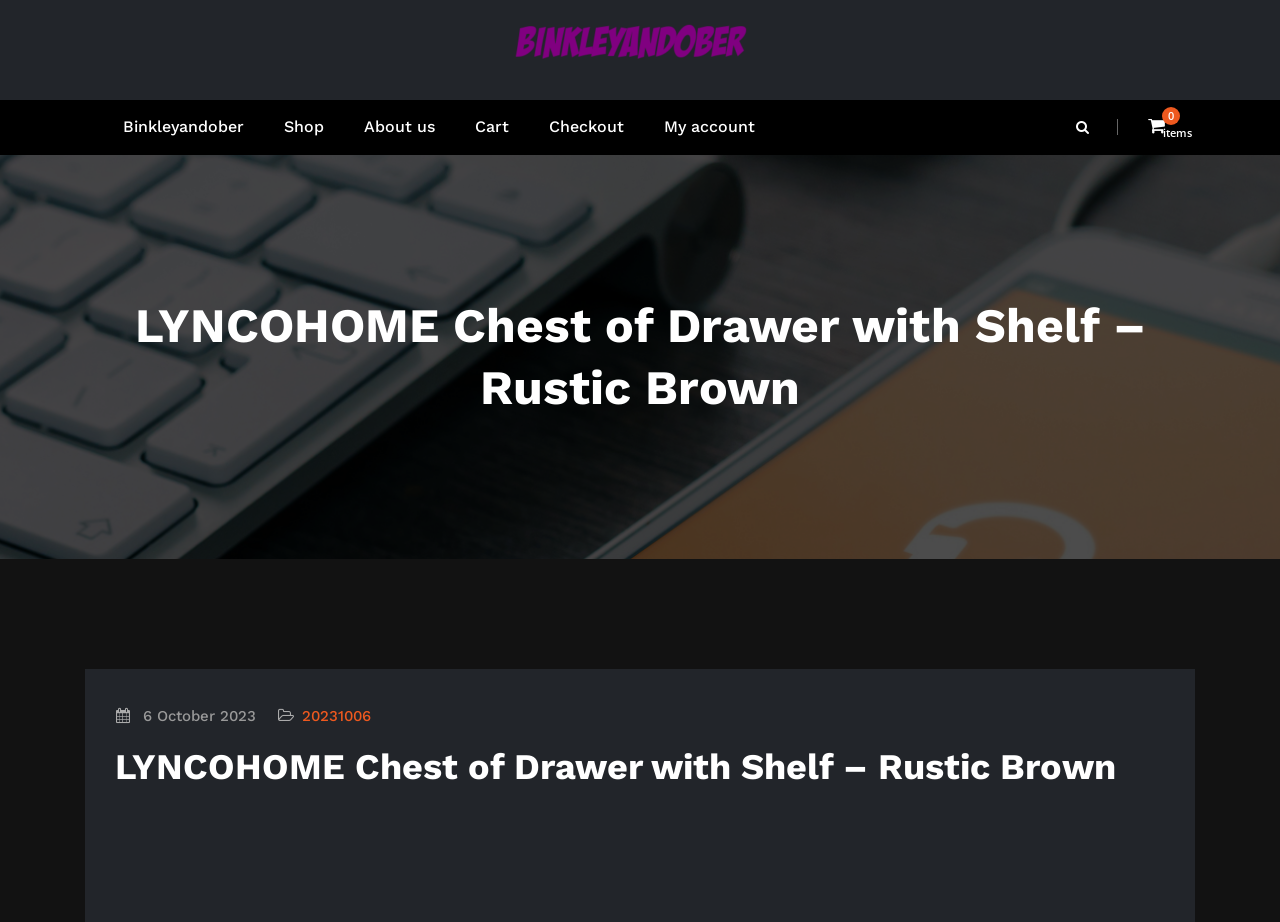Locate the primary headline on the webpage and provide its text.

LYNCOHOME Chest of Drawer with Shelf – Rustic Brown